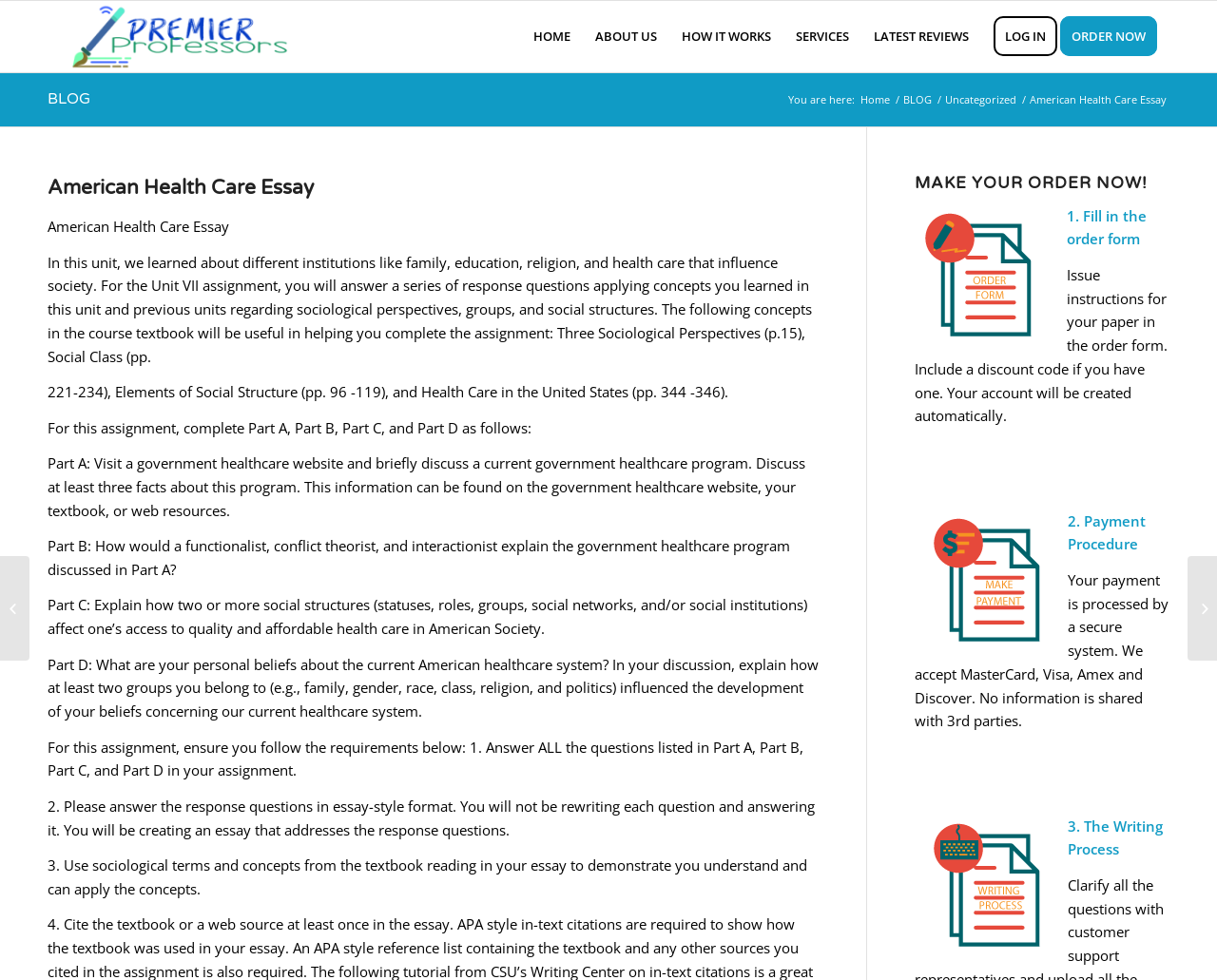Find the bounding box coordinates of the element you need to click on to perform this action: 'make an order now'. The coordinates should be represented by four float values between 0 and 1, in the format [left, top, right, bottom].

[0.871, 0.001, 0.961, 0.074]